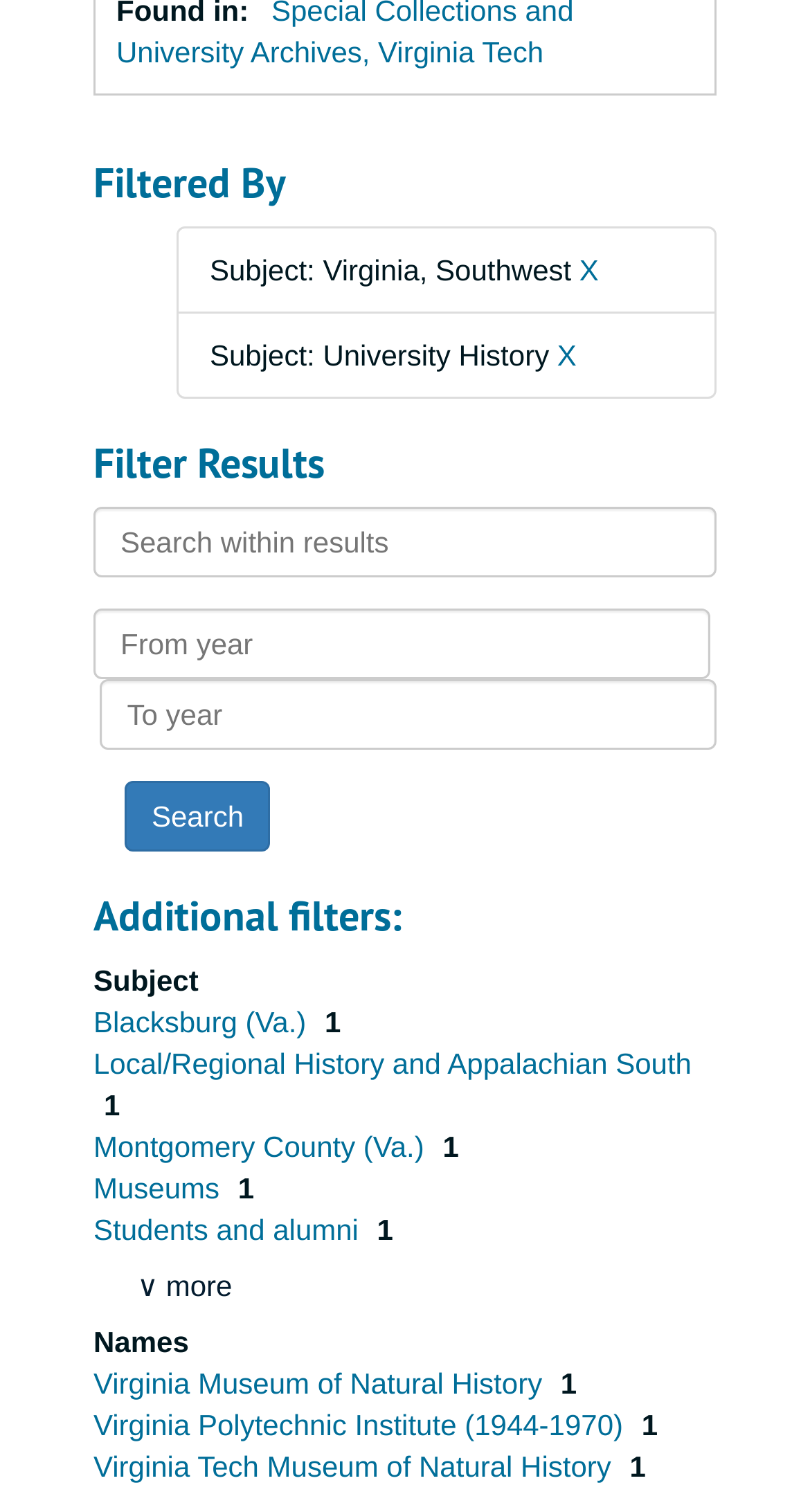How many more filters are available beyond the initial list?
Provide a fully detailed and comprehensive answer to the question.

The webpage displays an initial list of filters, followed by a '∨ more' link. This suggests that there are more filters available beyond the initial list, which can be accessed by clicking the '∨ more' link.